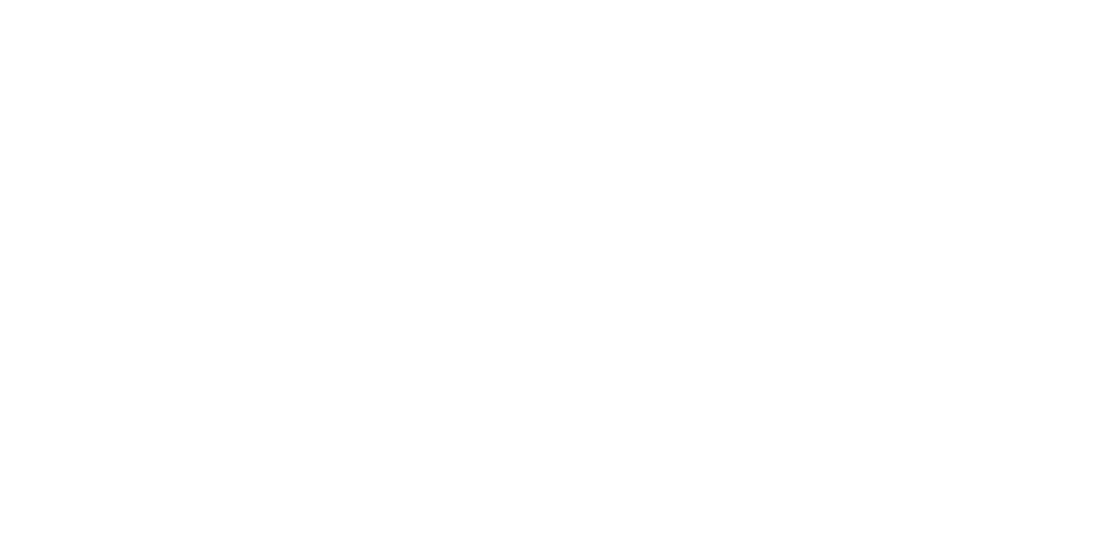Respond to the question below with a single word or phrase: What does the logo symbolize?

collaborative spirit